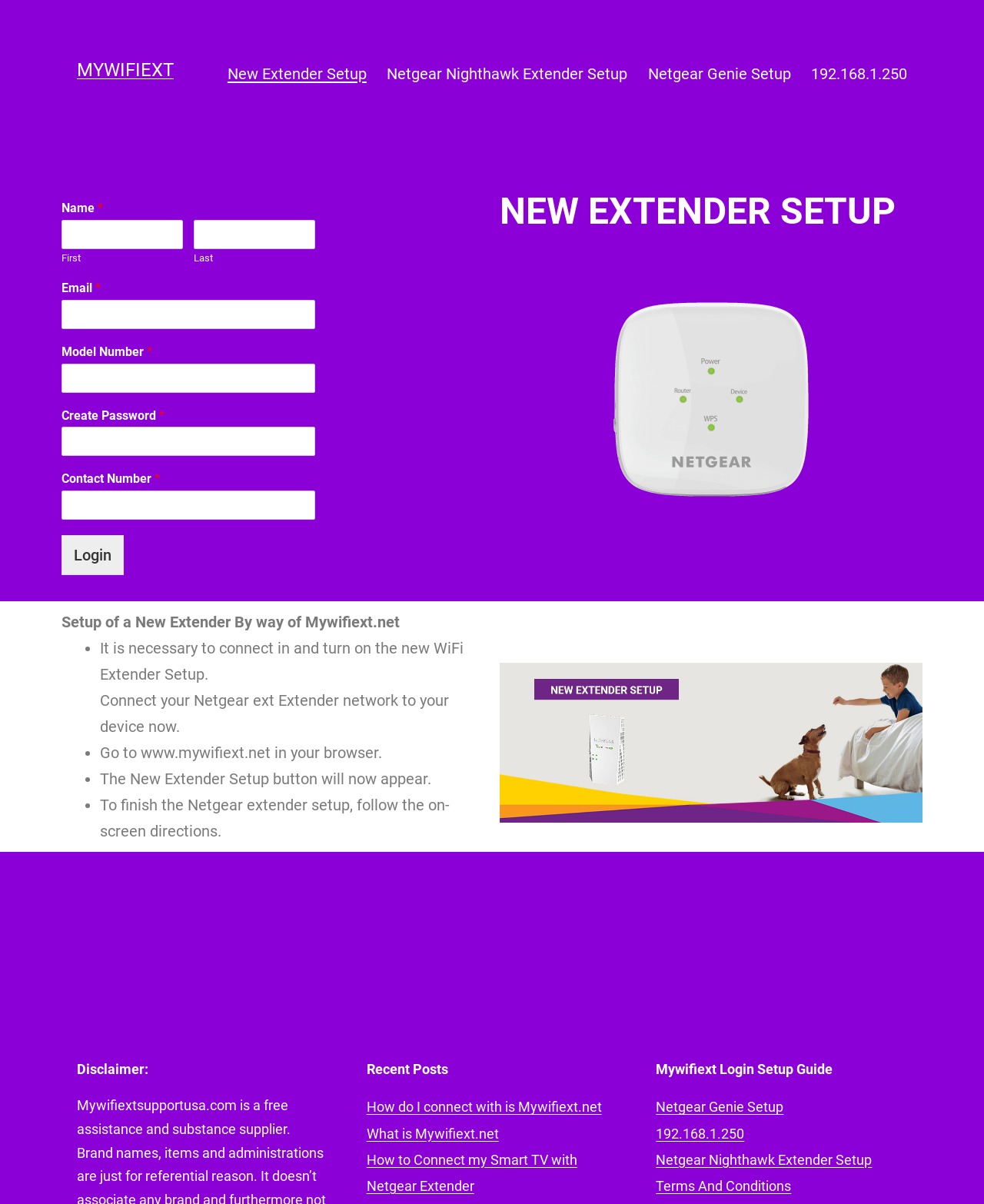Please find and report the bounding box coordinates of the element to click in order to perform the following action: "Enter your name". The coordinates should be expressed as four float numbers between 0 and 1, in the format [left, top, right, bottom].

[0.062, 0.183, 0.186, 0.207]